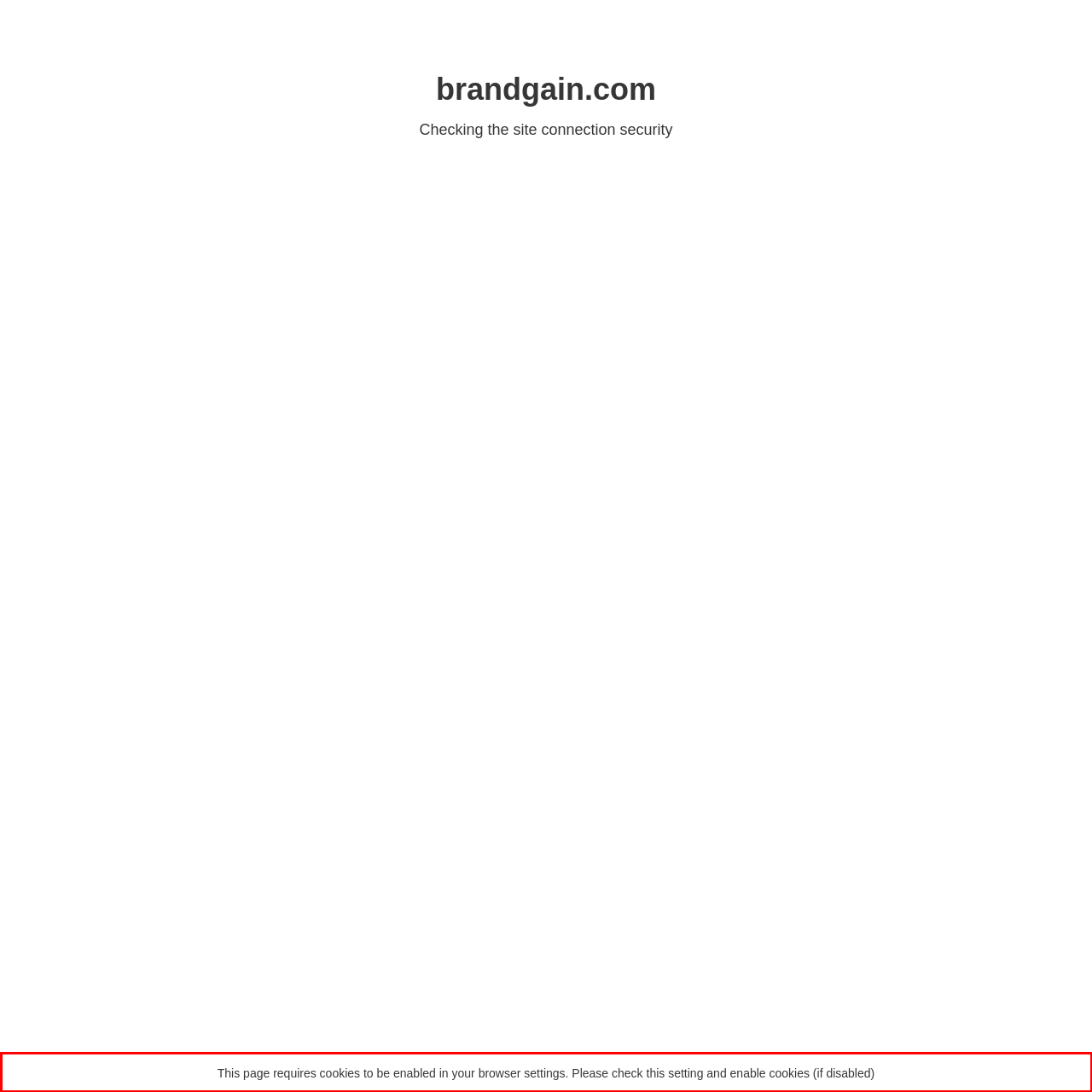Analyze the screenshot of the webpage and extract the text from the UI element that is inside the red bounding box.

This page requires cookies to be enabled in your browser settings. Please check this setting and enable cookies (if disabled)